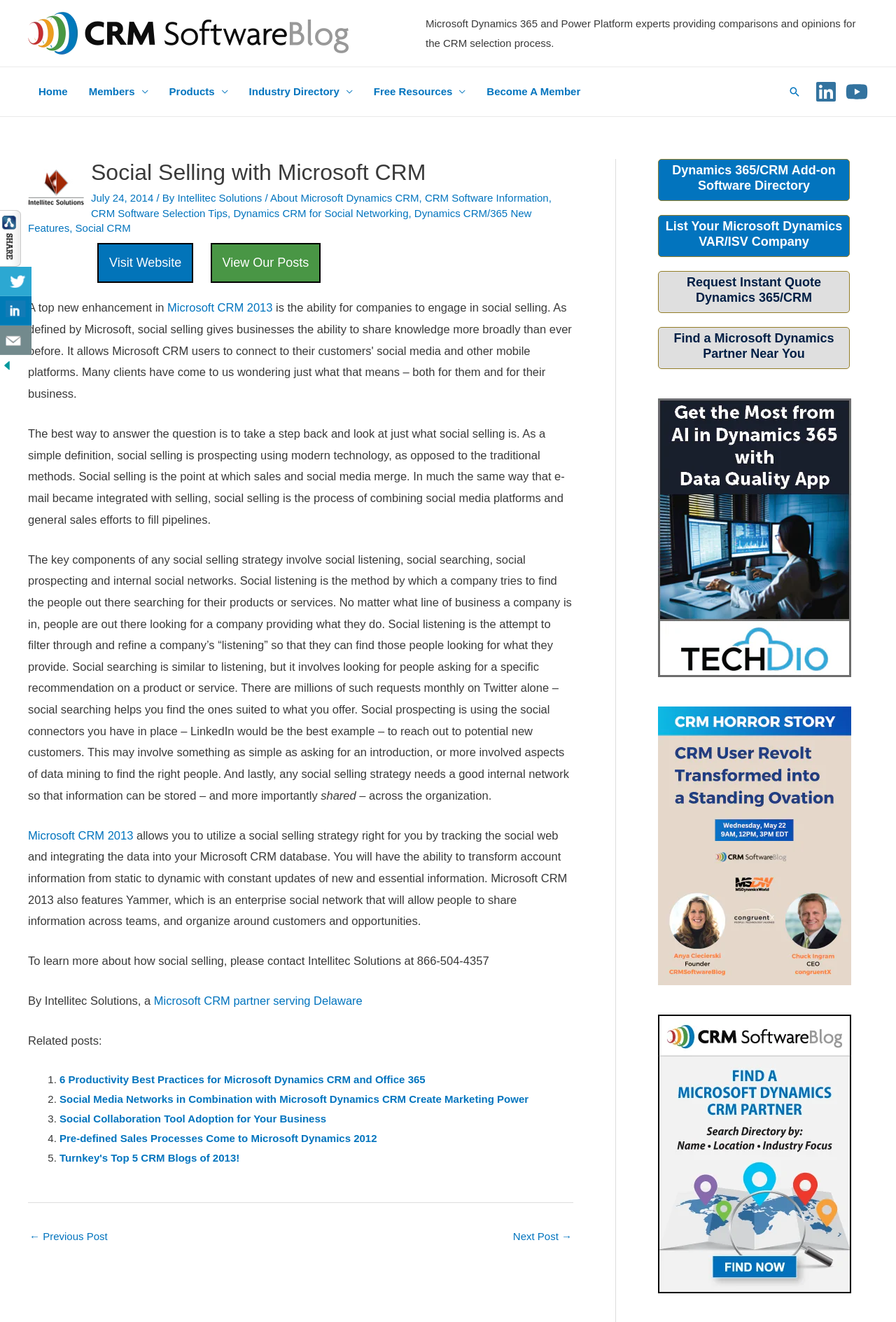How many social media links are there?
Please provide a comprehensive answer based on the details in the screenshot.

I found the answer by looking at the top right corner of the webpage, where I counted the number of social media links, including LinkedIn, YouTube, and Twitter.